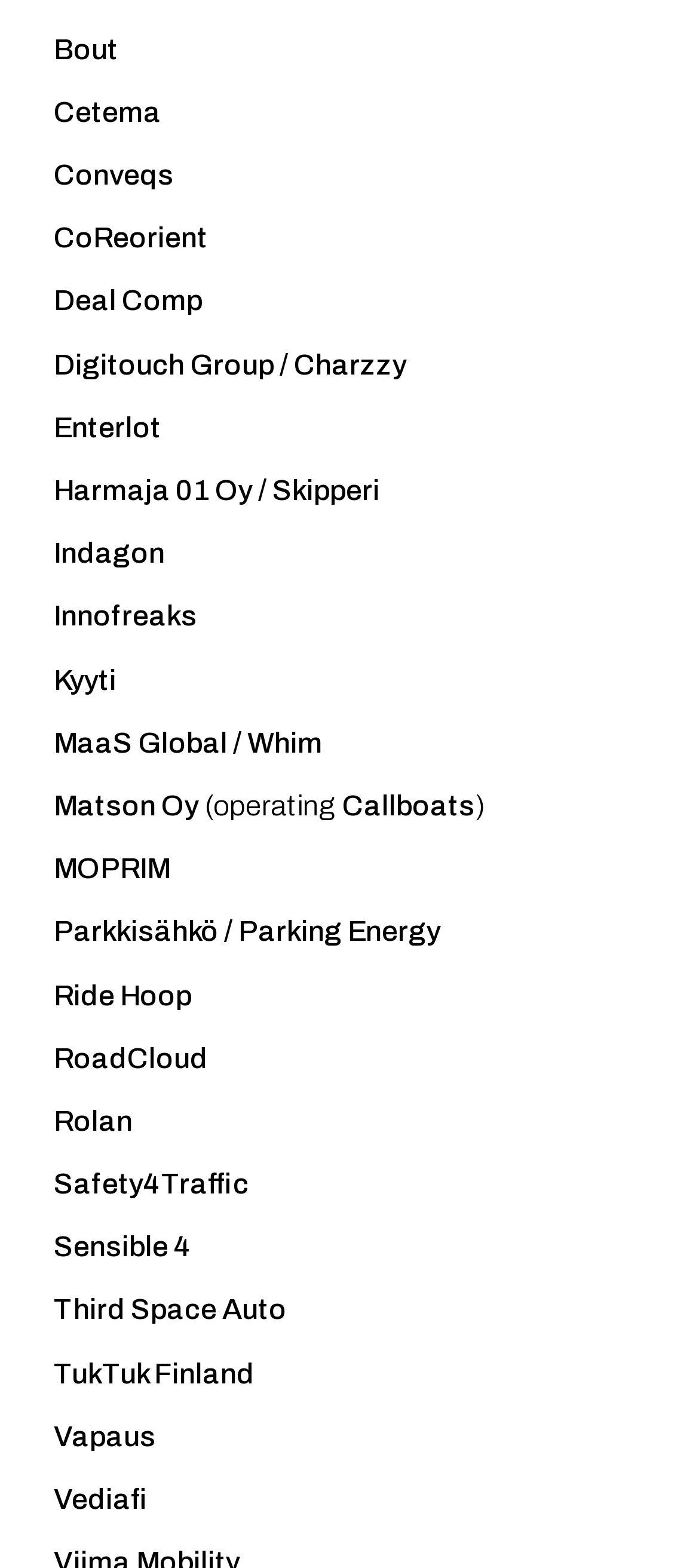Can you identify the bounding box coordinates of the clickable region needed to carry out this instruction: 'visit Bout'? The coordinates should be four float numbers within the range of 0 to 1, stated as [left, top, right, bottom].

[0.077, 0.021, 0.169, 0.041]